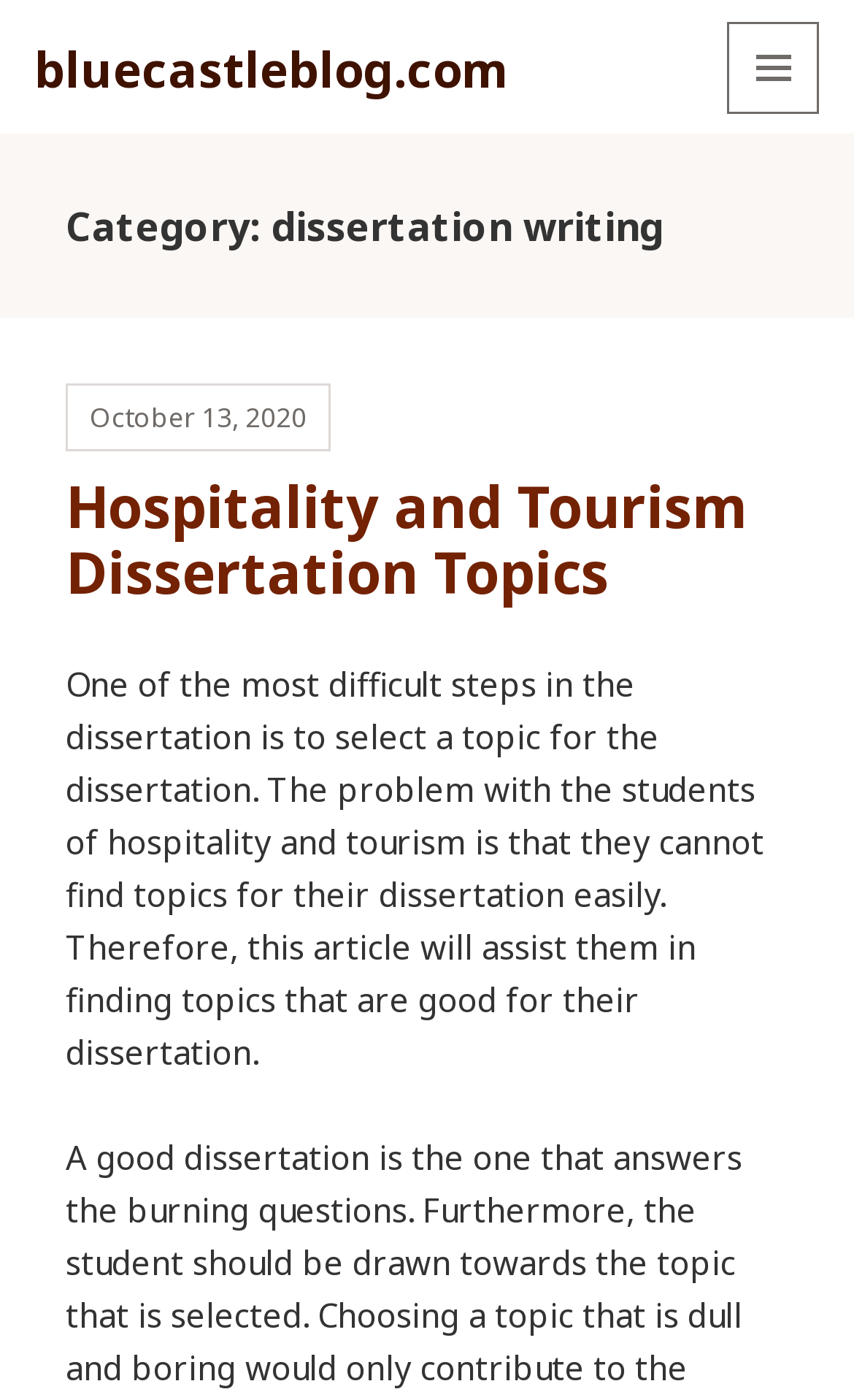Please extract the webpage's main title and generate its text content.

Category: dissertation writing